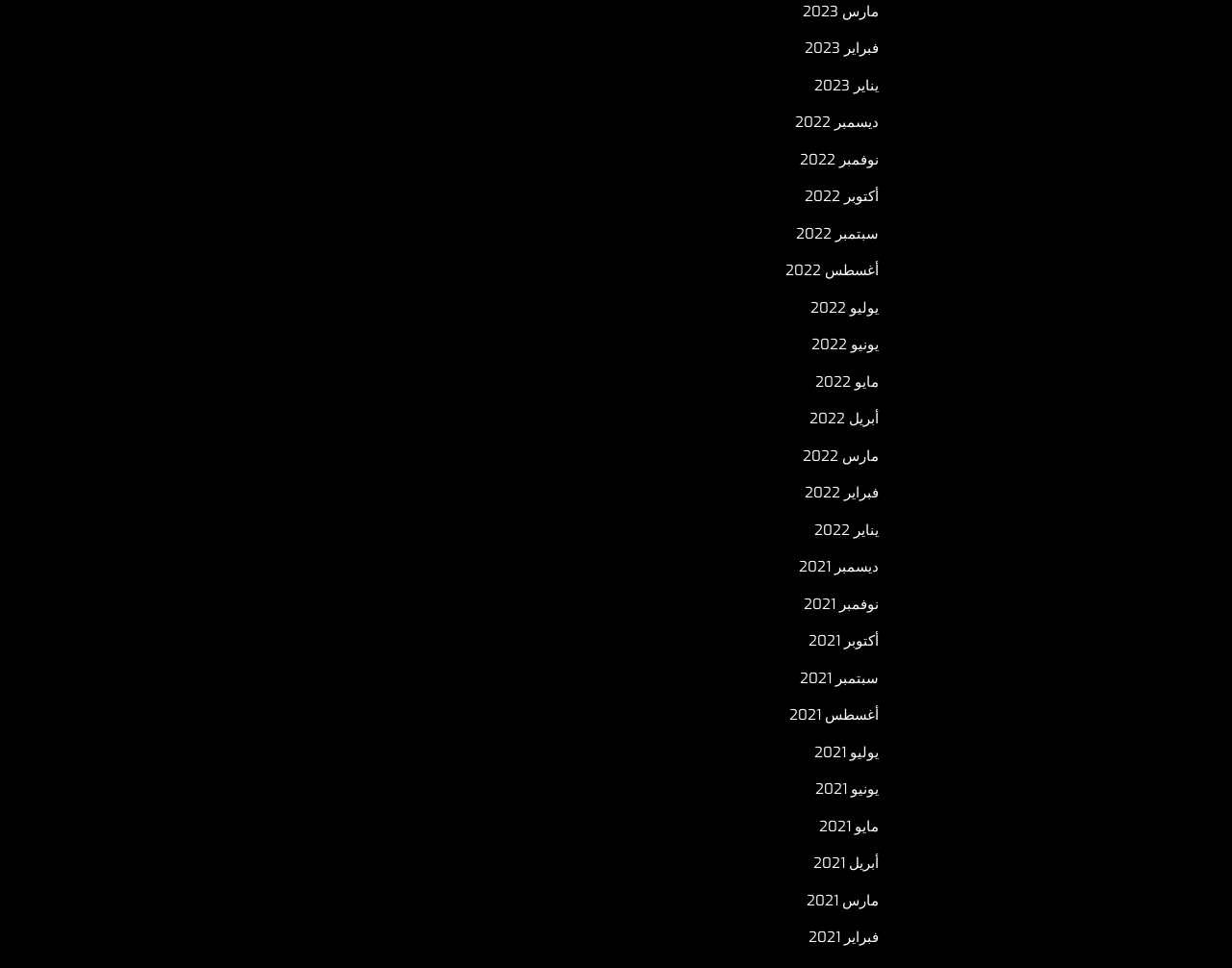Please locate the UI element described by "يناير 2022" and provide its bounding box coordinates.

[0.661, 0.537, 0.713, 0.557]